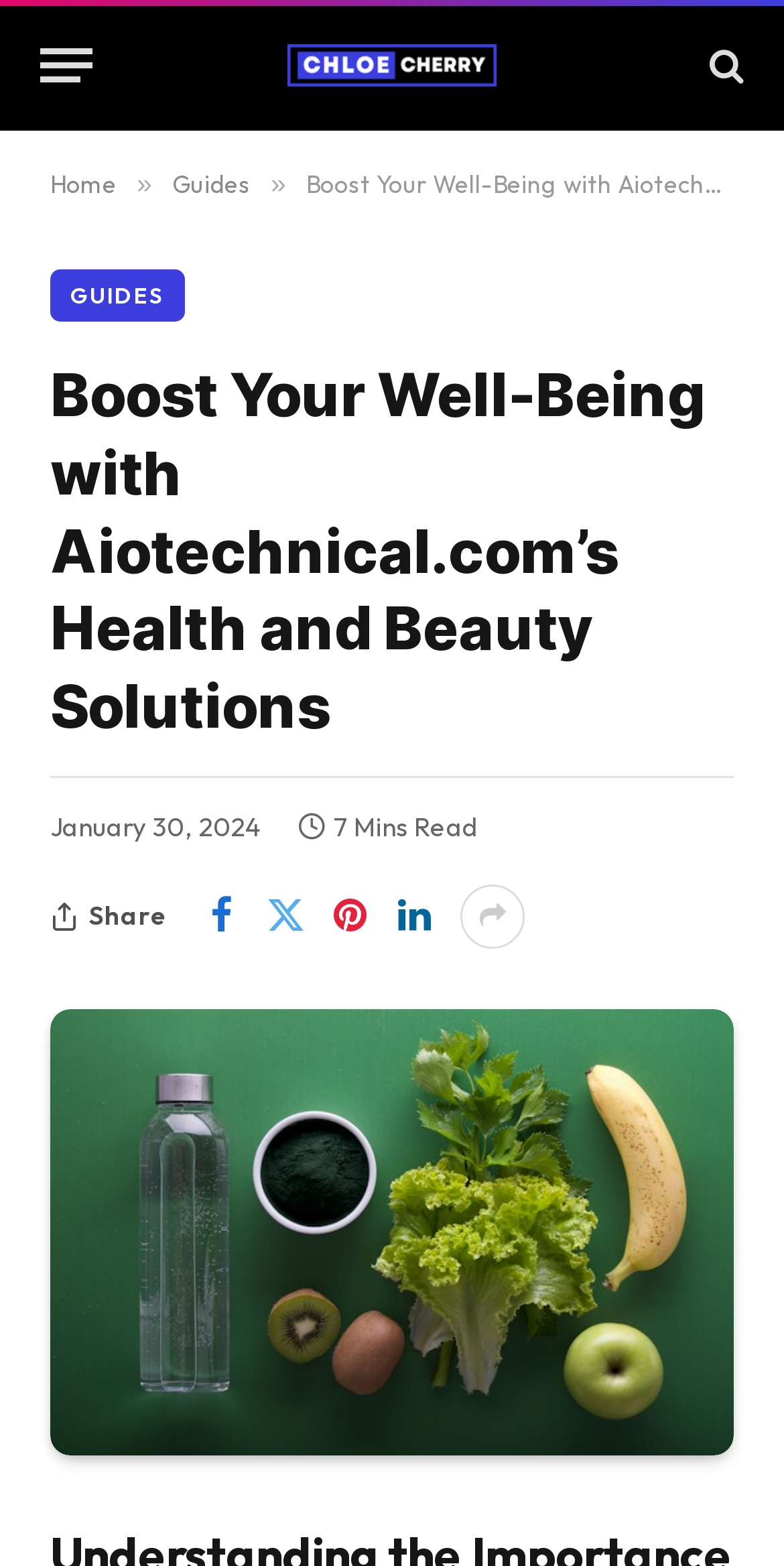How many social media sharing options are available?
Based on the screenshot, respond with a single word or phrase.

5